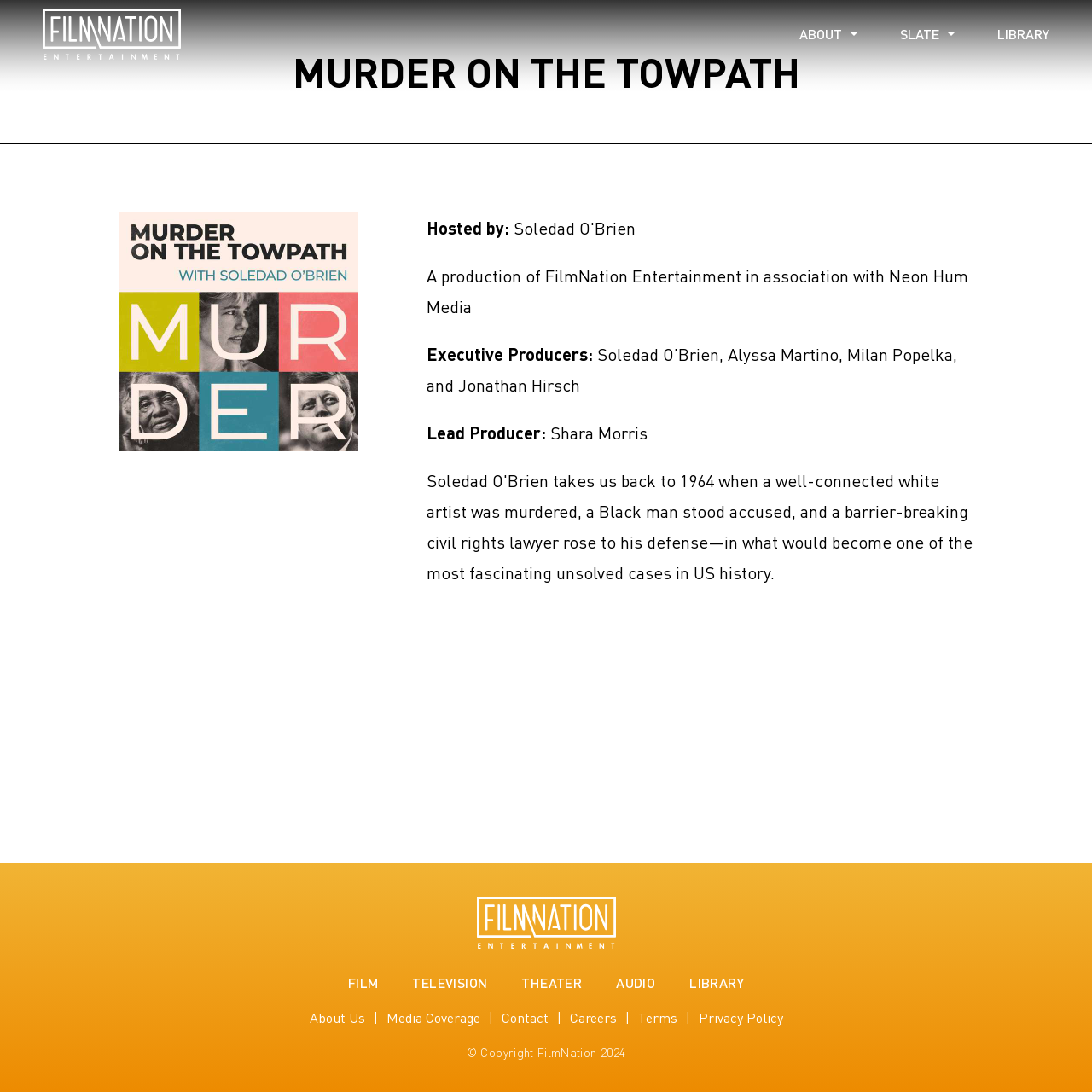Please provide a detailed answer to the question below by examining the image:
What is the copyright year of the webpage?

The copyright year of the webpage can be found at the bottom of the page, where it says '© Copyright FilmNation 2024'.